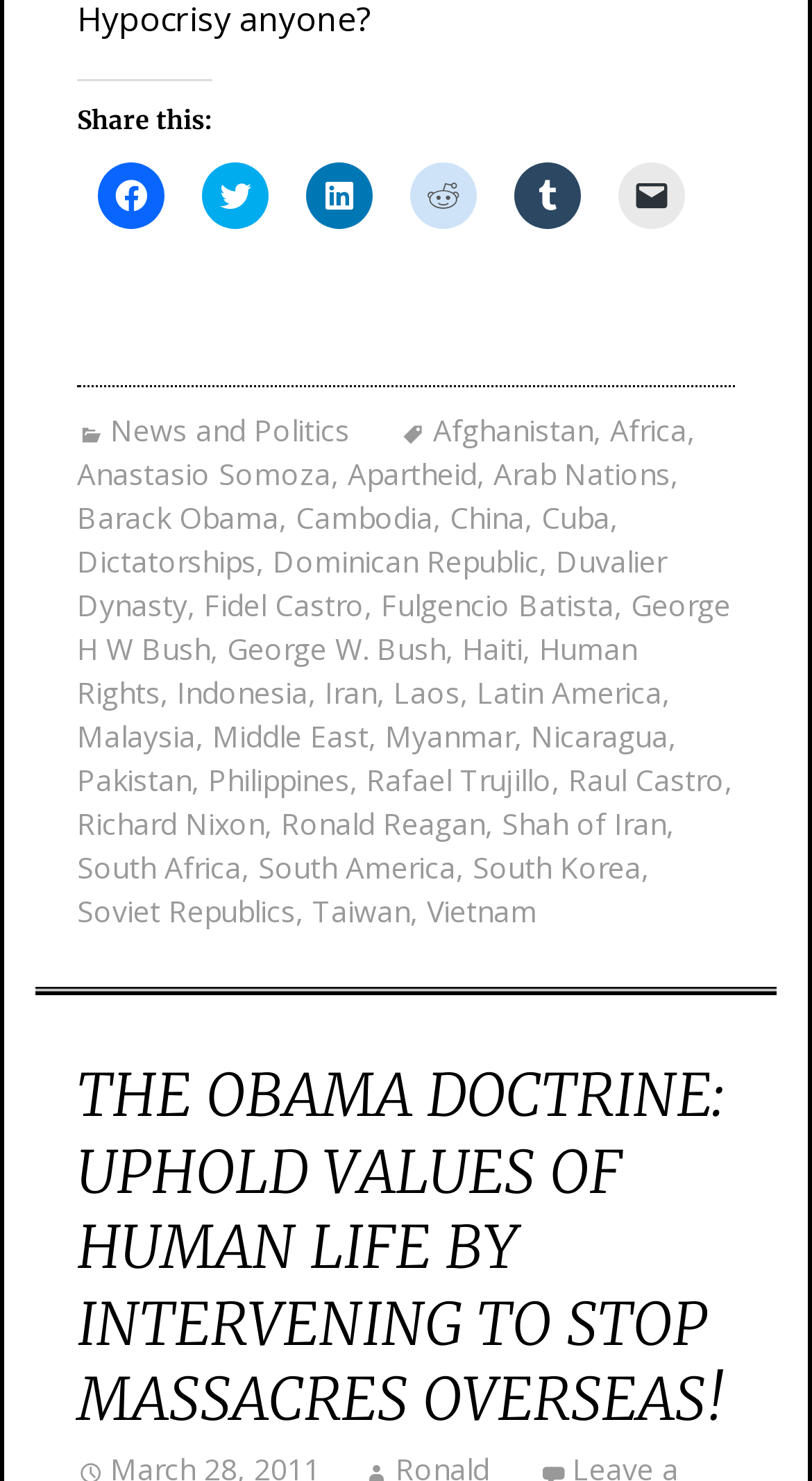Extract the bounding box coordinates for the UI element described as: "George H W Bush".

[0.095, 0.396, 0.9, 0.452]